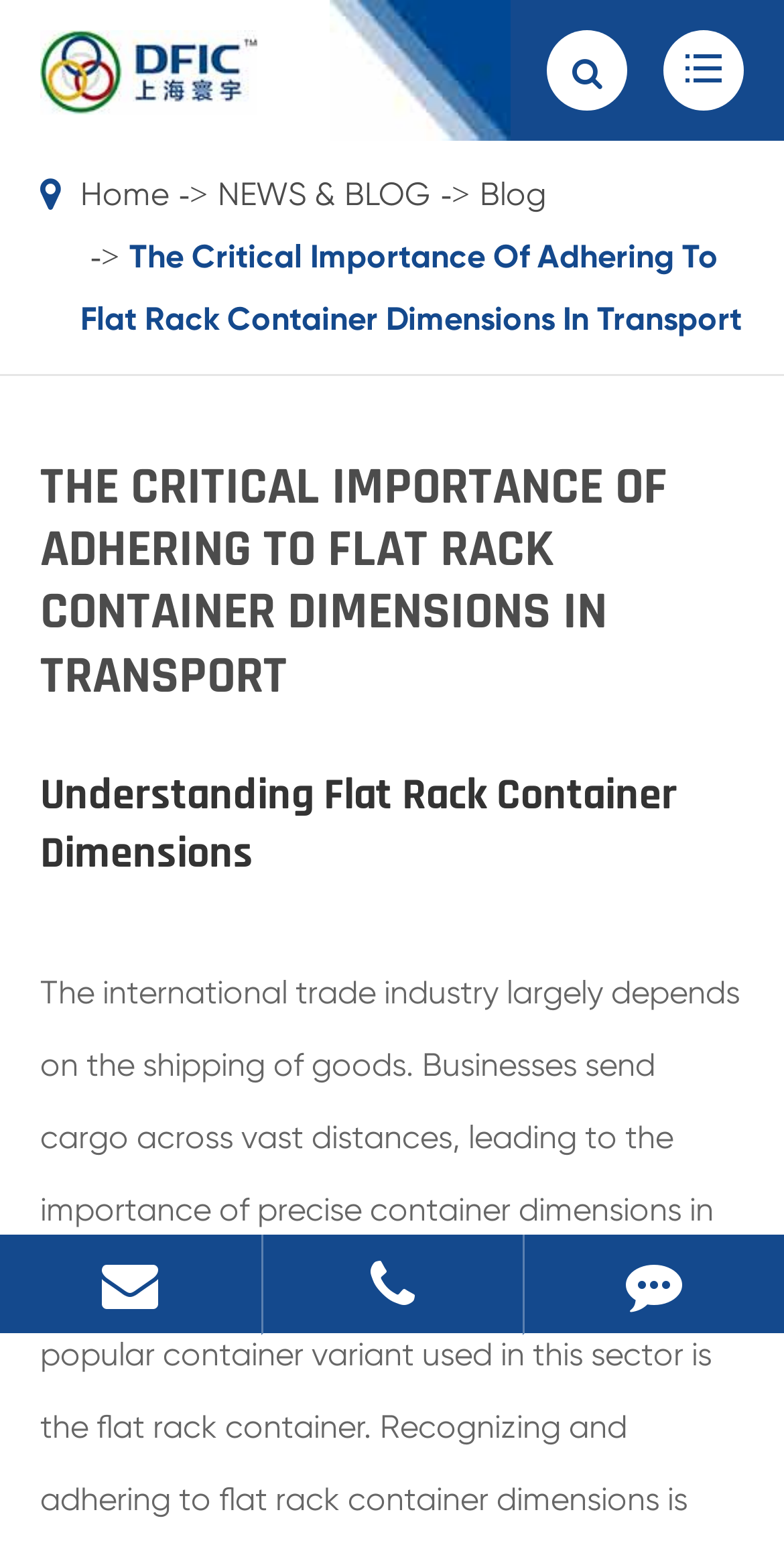Identify and provide the text content of the webpage's primary headline.

THE CRITICAL IMPORTANCE OF ADHERING TO FLAT RACK CONTAINER DIMENSIONS IN TRANSPORT